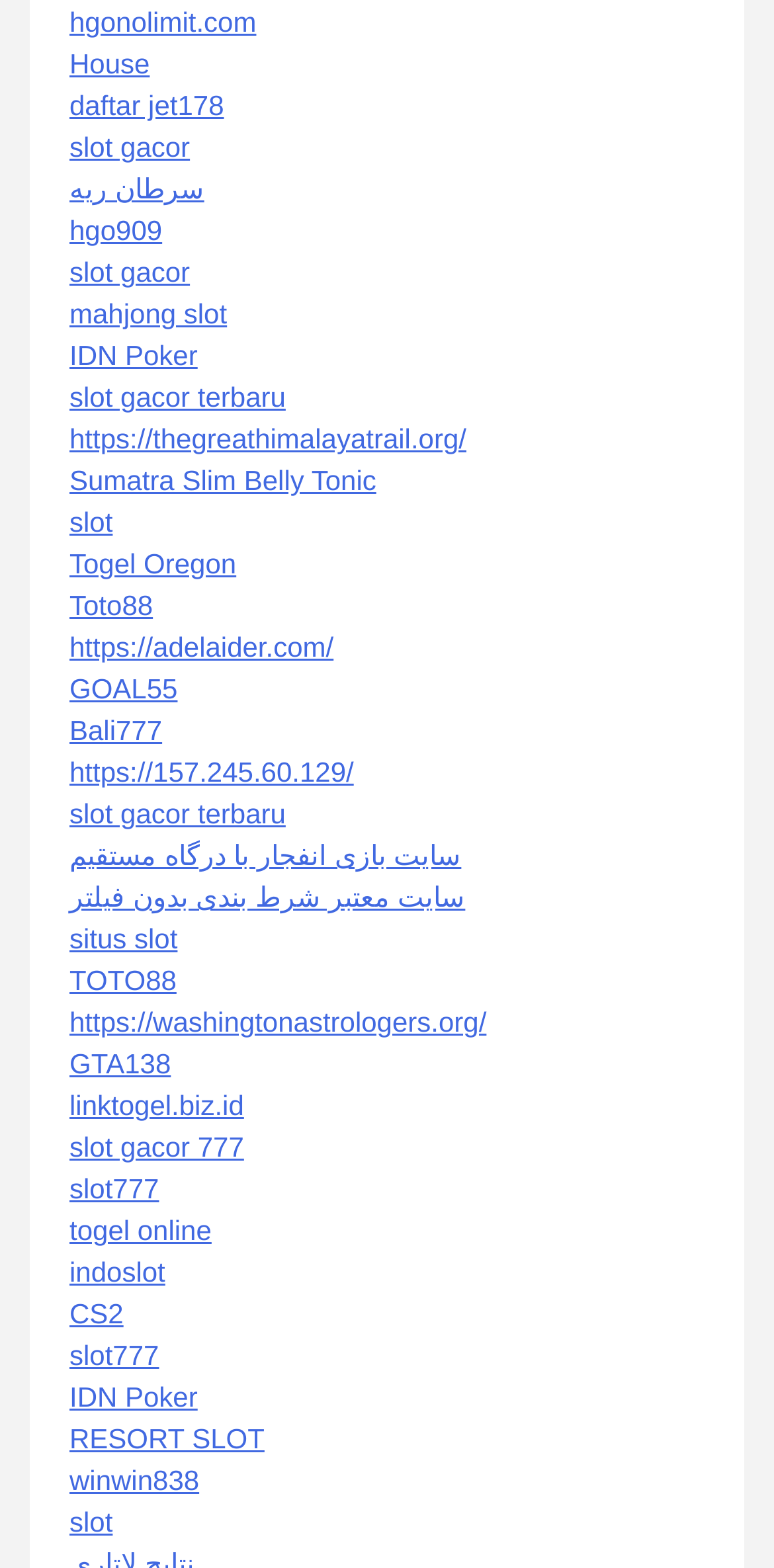Locate the bounding box coordinates of the clickable area to execute the instruction: "play slot gacor". Provide the coordinates as four float numbers between 0 and 1, represented as [left, top, right, bottom].

[0.09, 0.084, 0.245, 0.104]